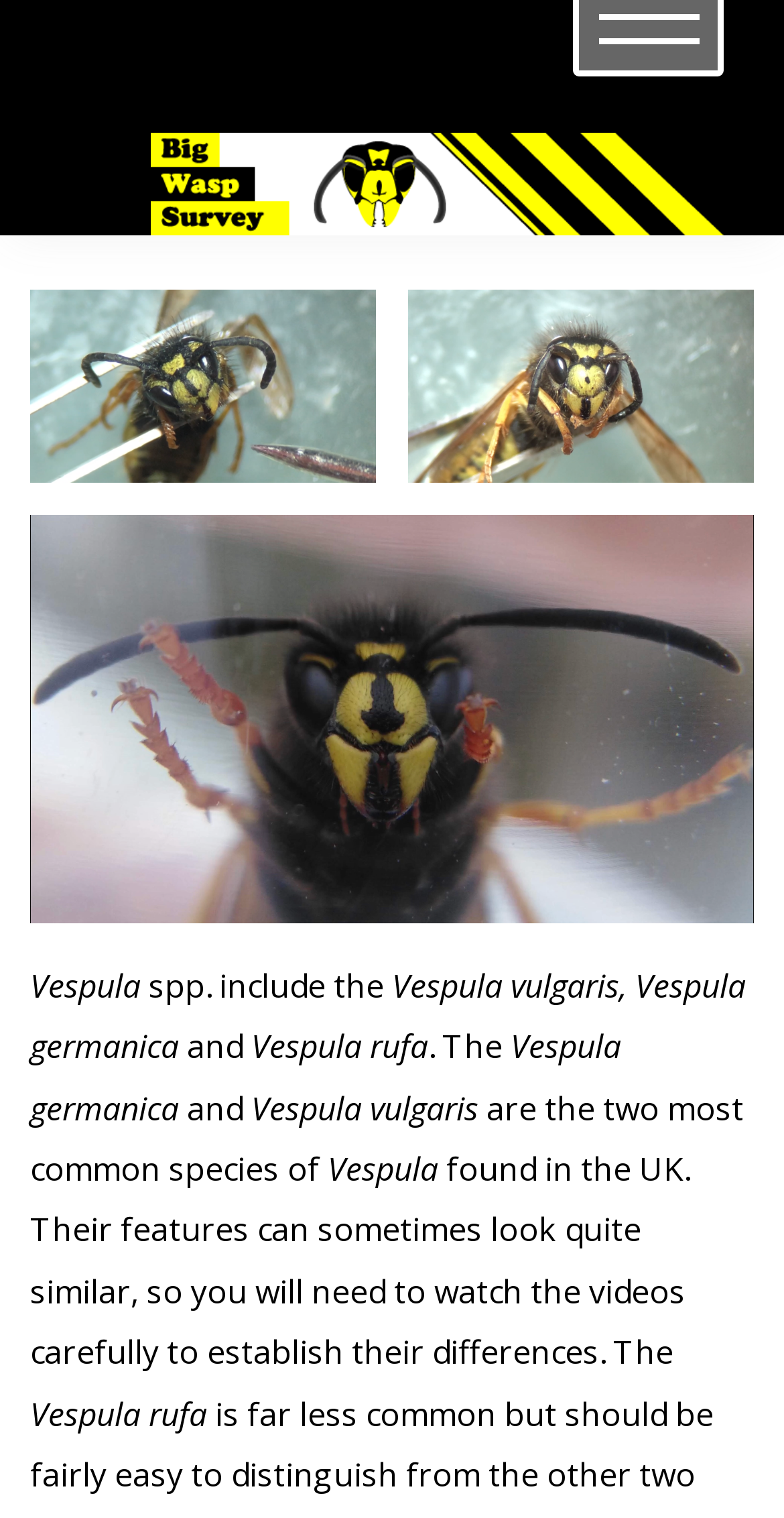What is the relationship between Vespula and the wasp species mentioned?
Please respond to the question with as much detail as possible.

The webpage mentions 'Vespula spp. include the' followed by a list of wasp species, indicating that Vespula is a genus that includes these species.